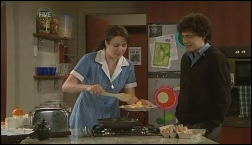What is on the countertop?
Provide a concise answer using a single word or phrase based on the image.

Ingredients for breakfast